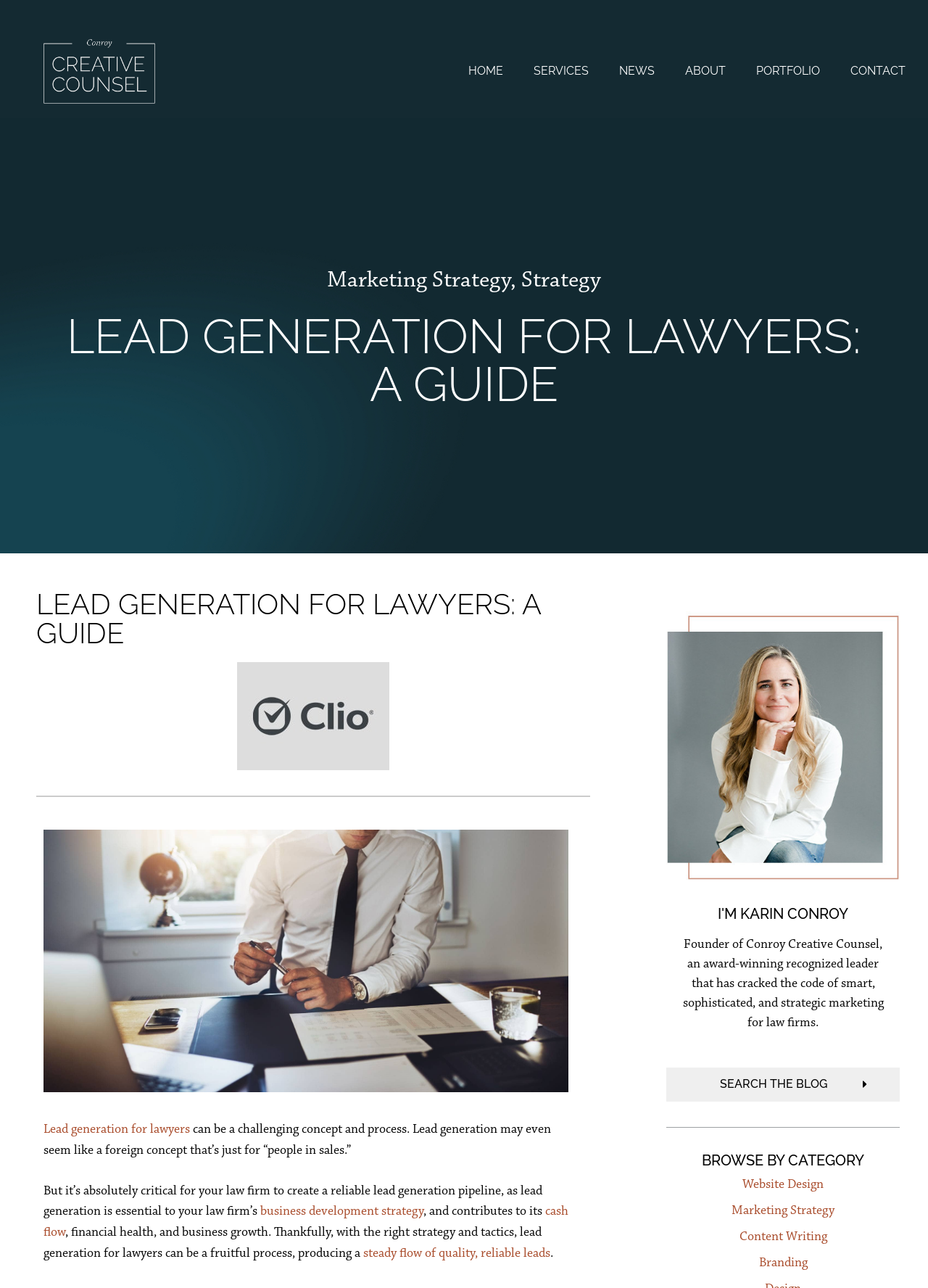Locate the bounding box of the user interface element based on this description: "aria-label="CCC Logo"".

[0.047, 0.03, 0.167, 0.08]